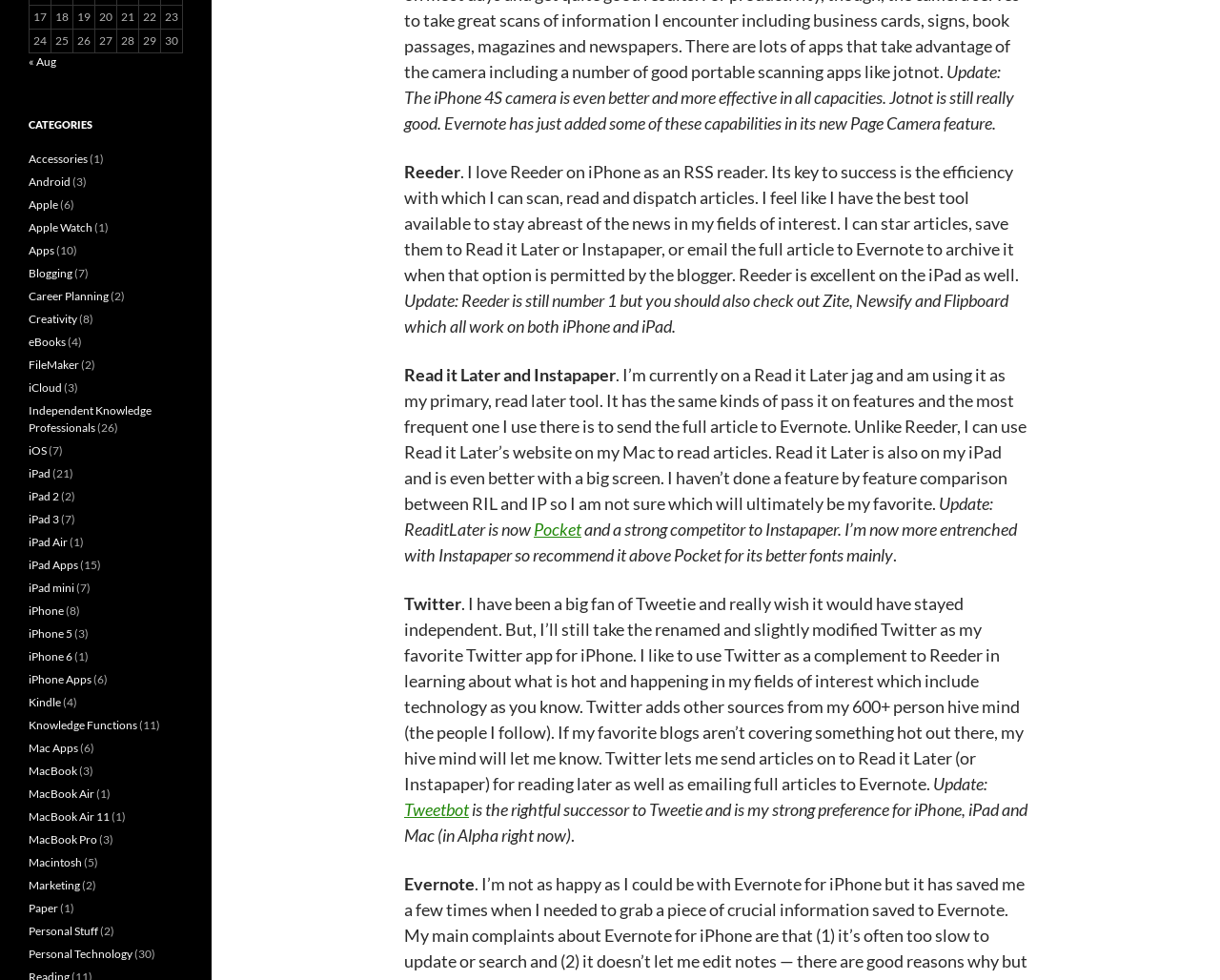Please identify the bounding box coordinates of the clickable region that I should interact with to perform the following instruction: "Click on 'Accessories'". The coordinates should be expressed as four float numbers between 0 and 1, i.e., [left, top, right, bottom].

[0.023, 0.154, 0.072, 0.169]